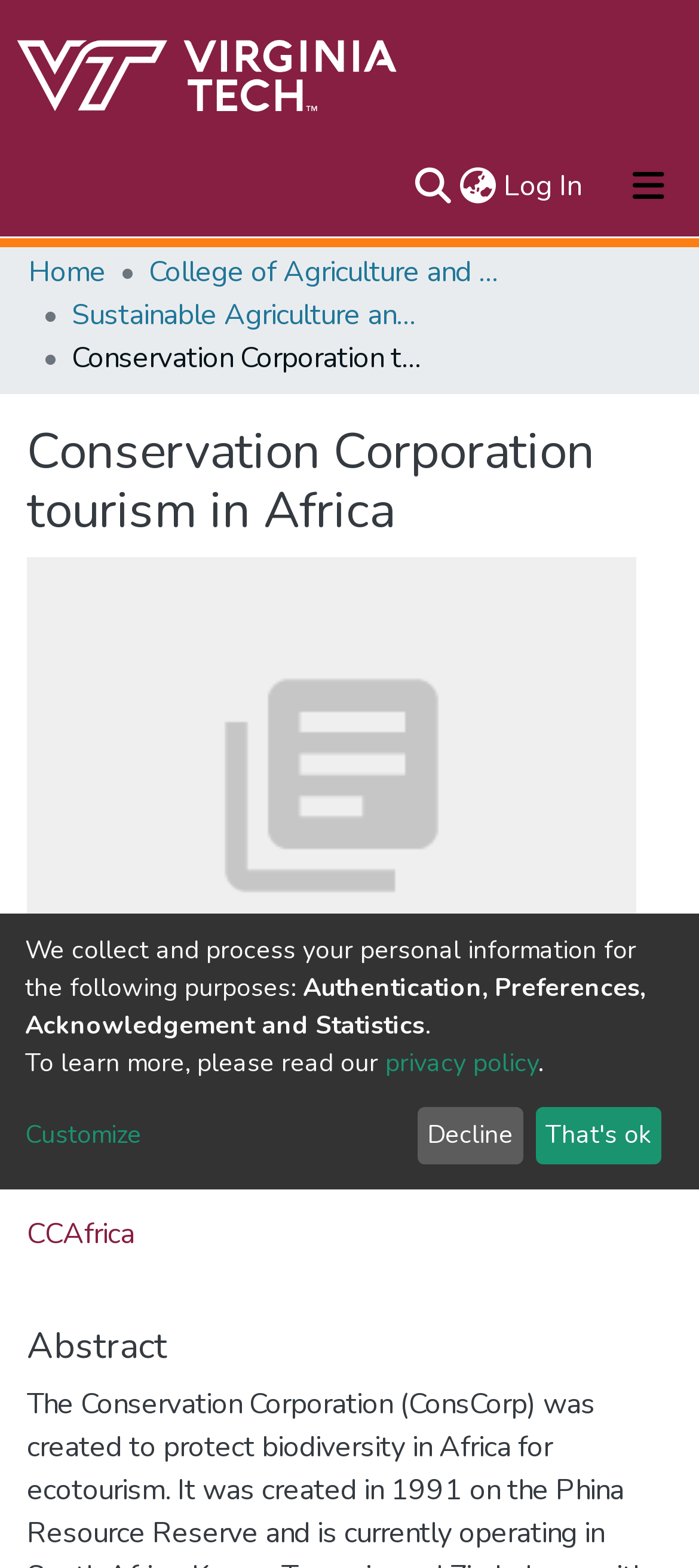Please identify the bounding box coordinates of the region to click in order to complete the task: "View repository logo". The coordinates must be four float numbers between 0 and 1, specified as [left, top, right, bottom].

[0.021, 0.024, 0.575, 0.081]